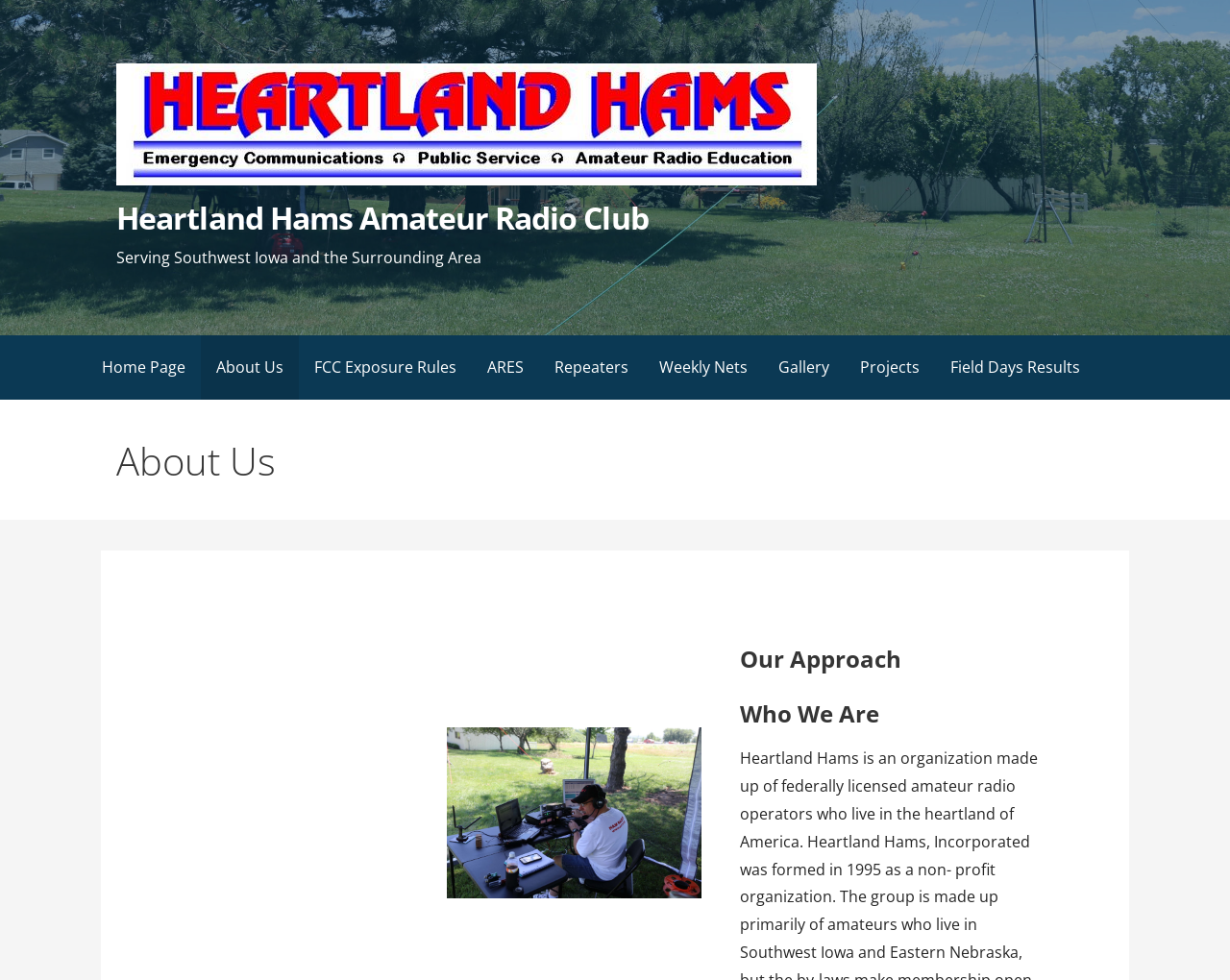Determine the bounding box of the UI component based on this description: "Gallery". The bounding box coordinates should be four float values between 0 and 1, i.e., [left, top, right, bottom].

[0.62, 0.342, 0.687, 0.408]